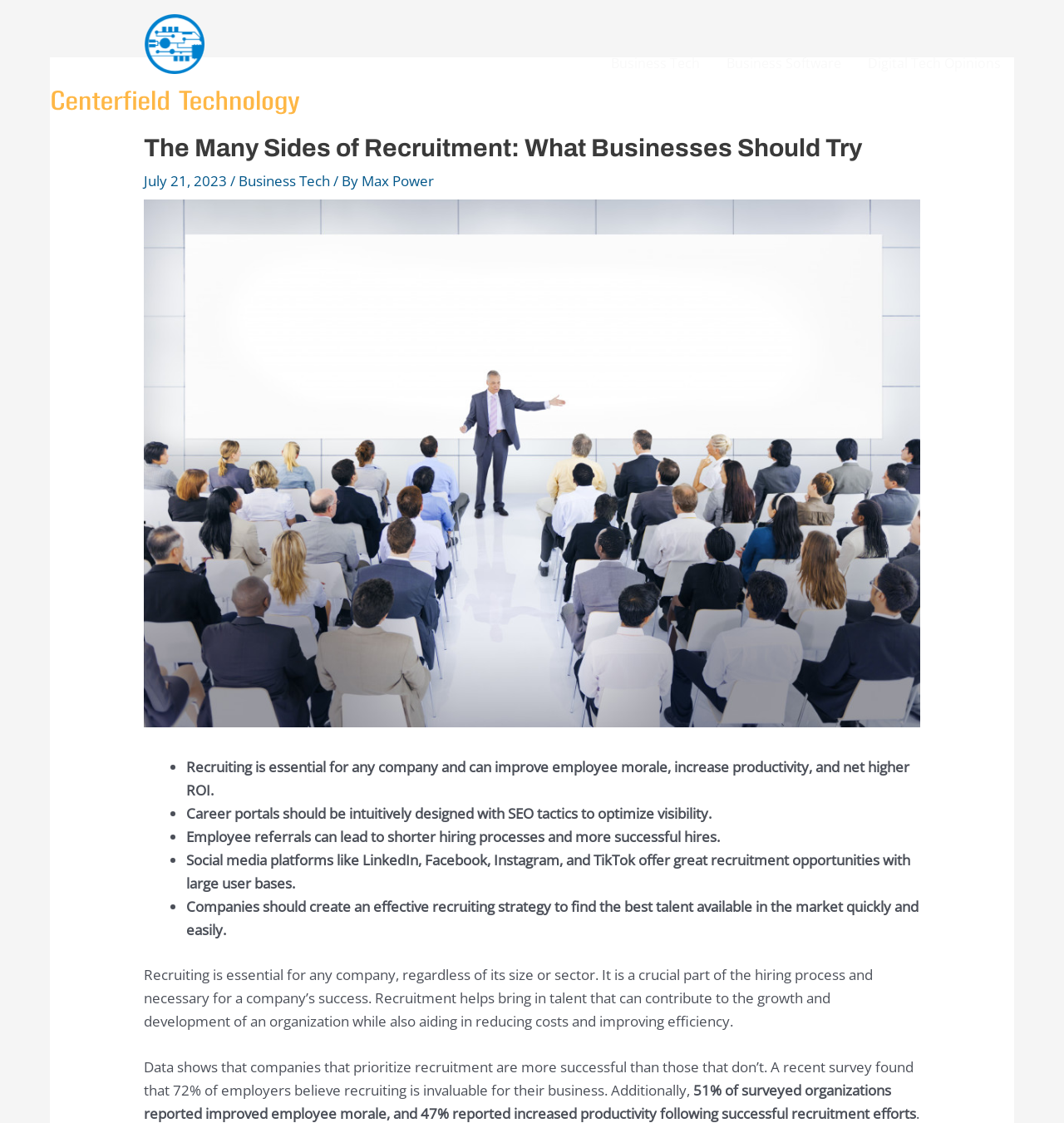What social media platforms offer recruitment opportunities?
Answer briefly with a single word or phrase based on the image.

LinkedIn, Facebook, Instagram, TikTok